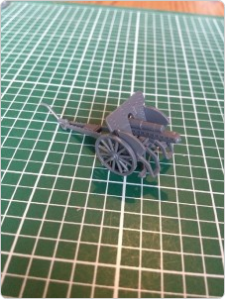Describe the image in great detail, covering all key points.

The image showcases a detailed miniature model of a cannon mounted on a wheeled carriage, designed for assembly or display. The model, crafted in a grey plastic material, is positioned on a green grid cutting mat, highlighting the intricacy of its design. This particular stage illustrates the cannon before any finishing touches are applied, emphasizing the mechanical components such as the wheels and the firing mechanism. This image forms part of a tutorial, with additional context suggesting that it is the final step in a process that encourages users to replicate or further develop their model-building skills.